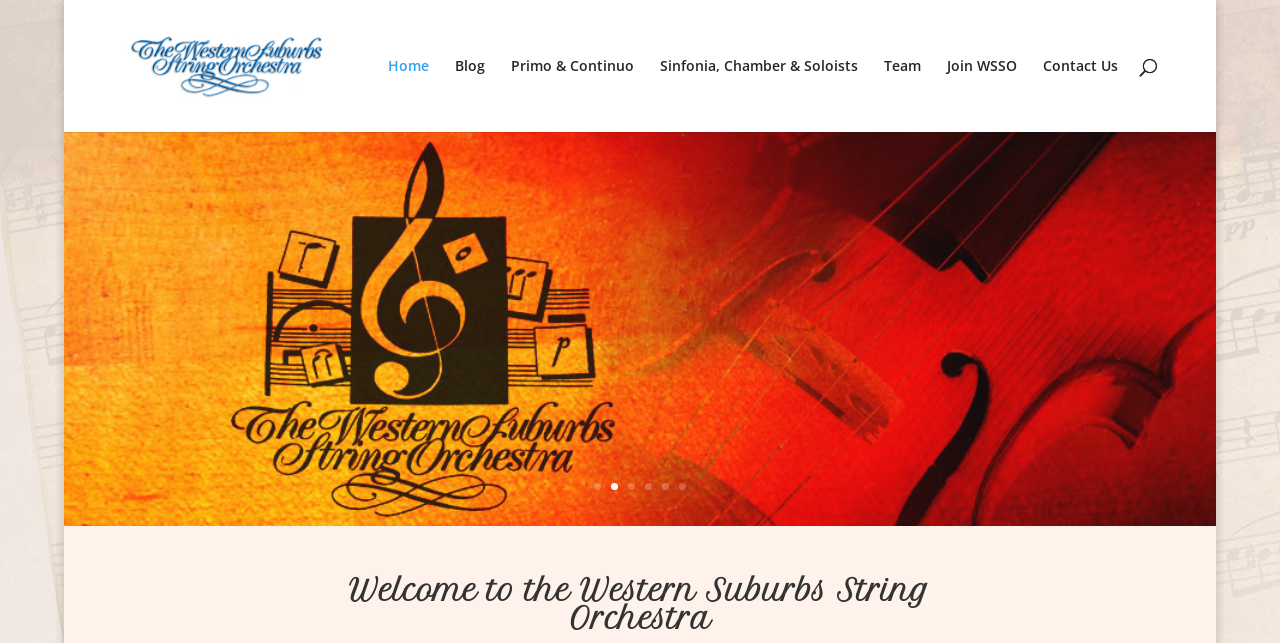Create an in-depth description of the webpage, covering main sections.

The webpage is the official website of the Western Suburbs String Orchestra, Brisbane. At the top left, there is a logo image of the organization, accompanied by a link to the website's homepage. 

Below the logo, there is a navigation menu consisting of six links: Home, Blog, Primo & Continuo, Sinfonia, Chamber & Soloists, Team, Join WSSO, and Contact Us. These links are aligned horizontally and span across the top of the page.

On the top right, there is a search bar that stretches across the width of the page. 

Further down, there are six pagination links, numbered from 1 to 6, arranged in two rows. The first row has links 1, 2, and 3, and the second row has links 4, 5, and 6. These links are positioned near the bottom of the page. Additionally, there are two more pagination links, also numbered 4 and 5, located at the bottom left and right corners of the page, respectively.